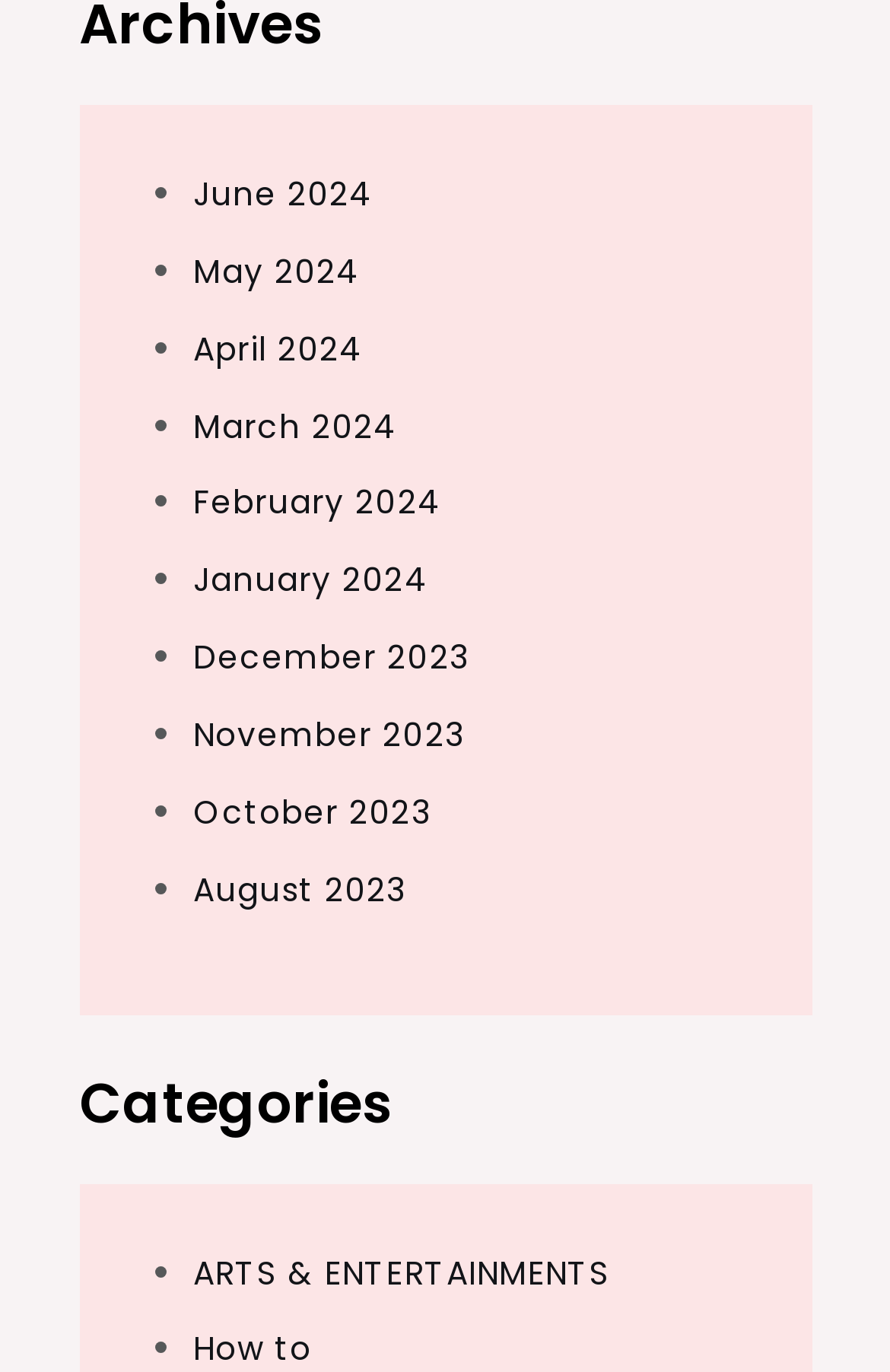Please identify the bounding box coordinates of the element on the webpage that should be clicked to follow this instruction: "Read the article about Good Energy's gas price cut". The bounding box coordinates should be given as four float numbers between 0 and 1, formatted as [left, top, right, bottom].

None